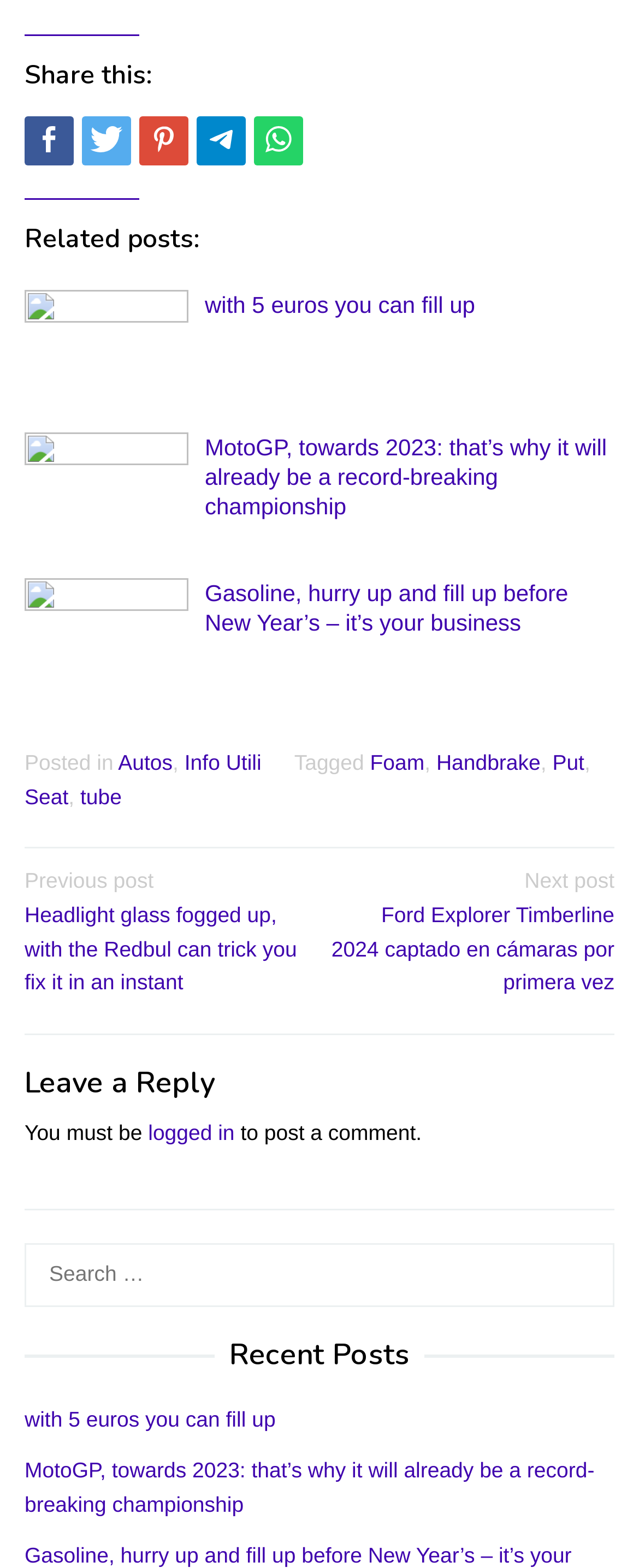What is below the 'Related posts:' heading?
Identify the answer in the screenshot and reply with a single word or phrase.

Image and links